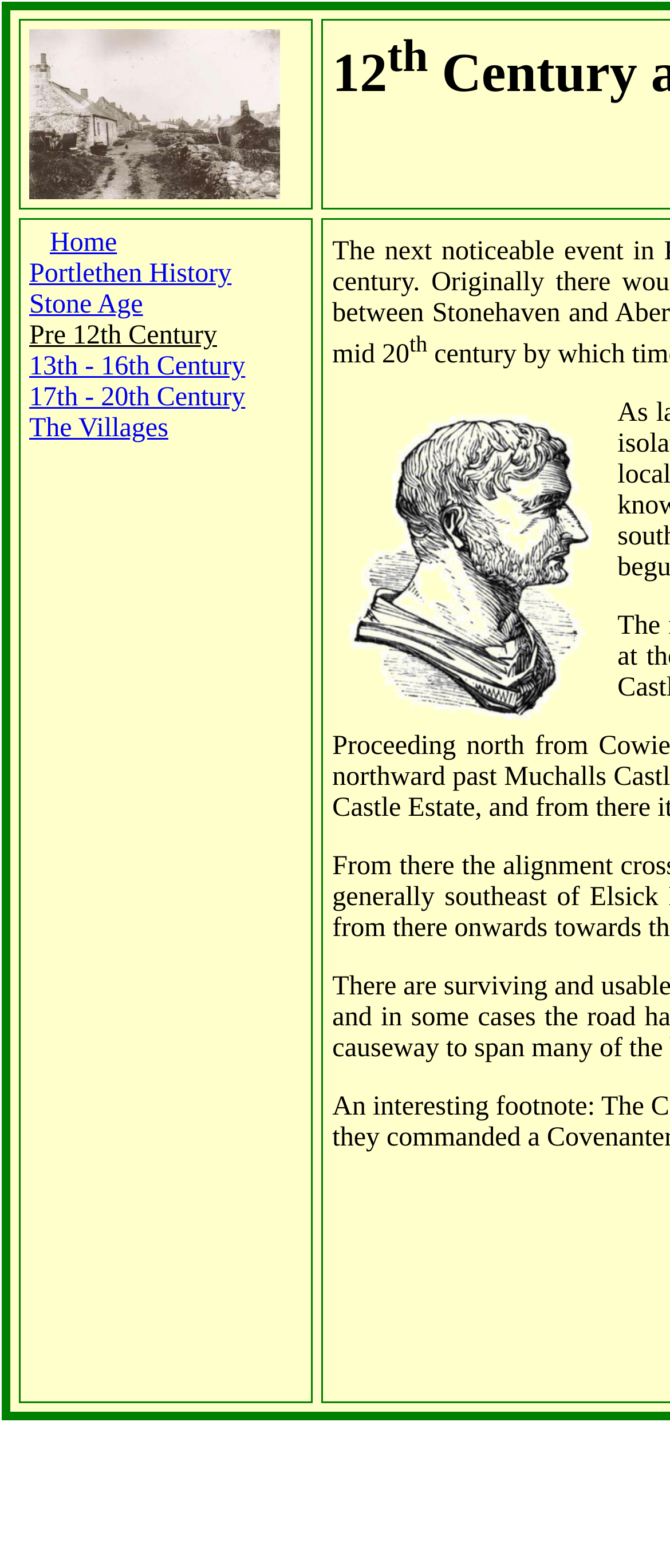Given the element description 17th - 20th Century, identify the bounding box coordinates for the UI element on the webpage screenshot. The format should be (top-left x, top-left y, bottom-right x, bottom-right y), with values between 0 and 1.

[0.044, 0.244, 0.366, 0.263]